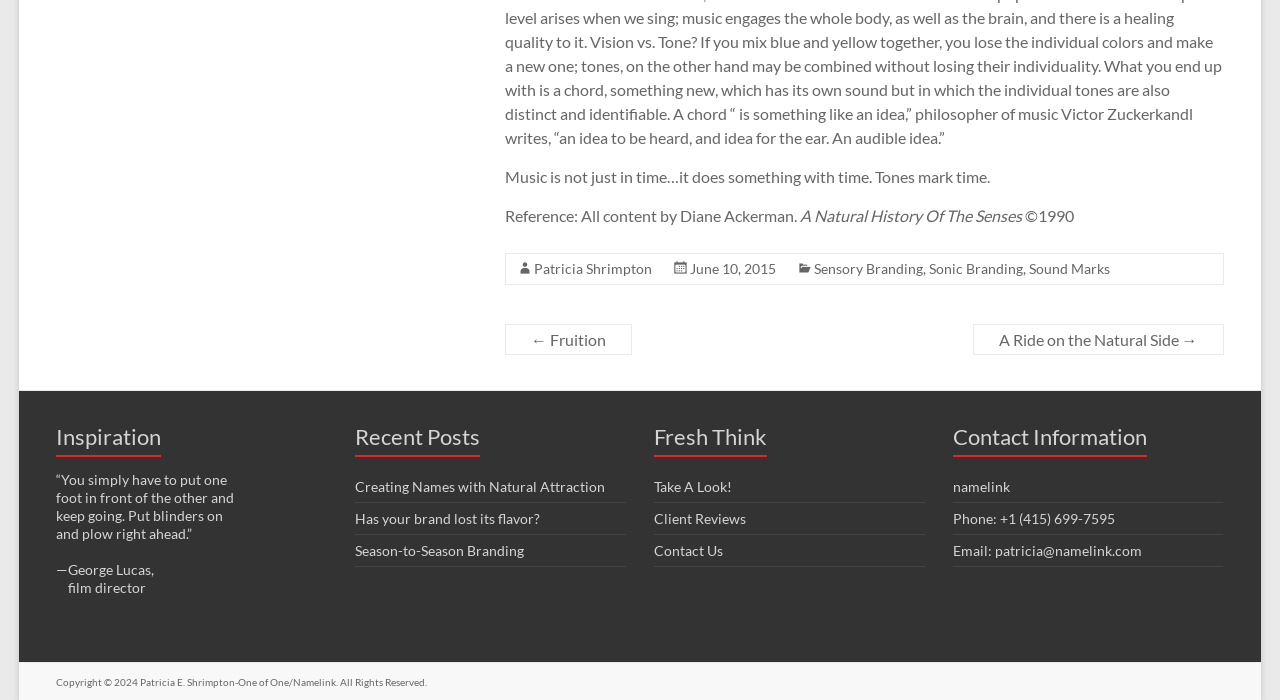Please find the bounding box coordinates of the element that you should click to achieve the following instruction: "Read the 'Inspiration' section". The coordinates should be presented as four float numbers between 0 and 1: [left, top, right, bottom].

[0.044, 0.601, 0.255, 0.673]